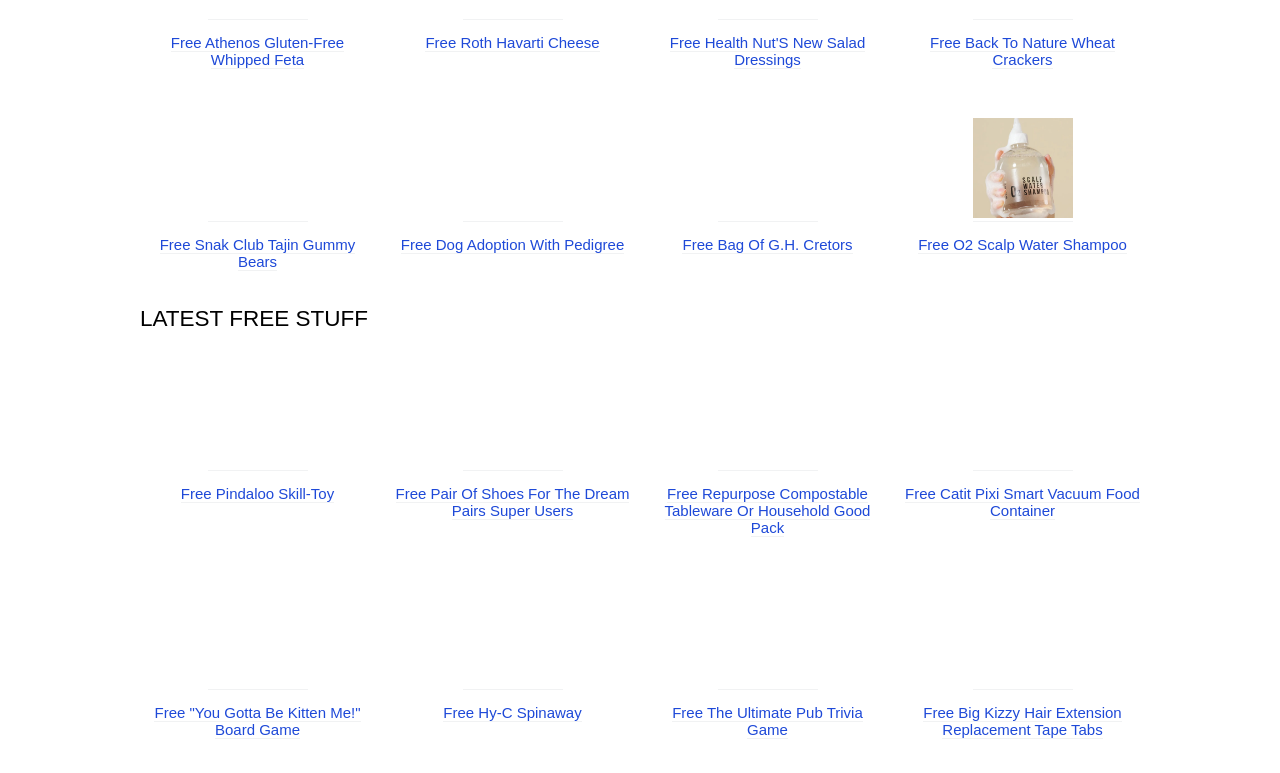Determine the bounding box coordinates of the clickable region to carry out the instruction: "Get free Catit Pixi Smart Vacuum Food Container".

[0.76, 0.586, 0.838, 0.609]